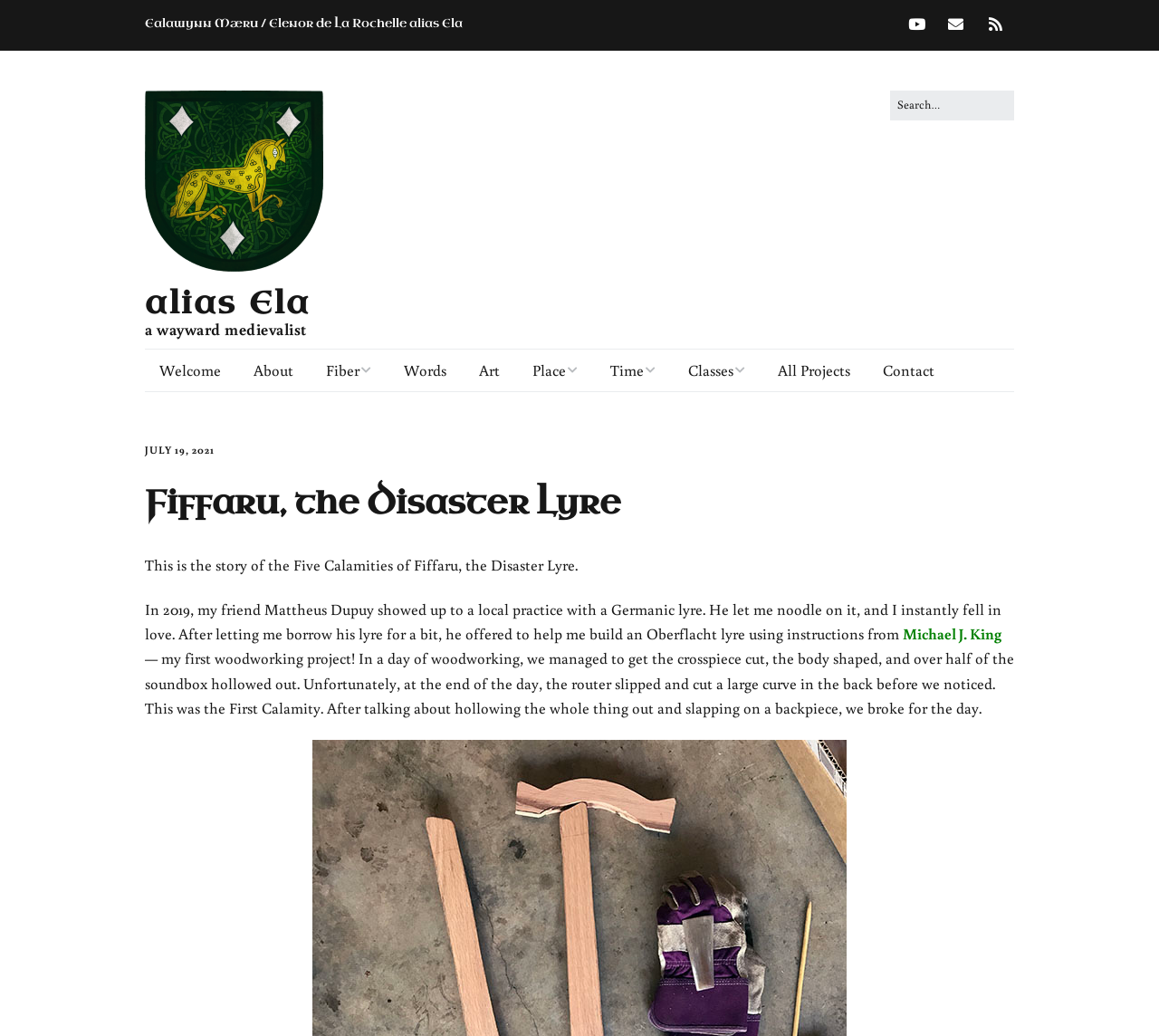Highlight the bounding box coordinates of the region I should click on to meet the following instruction: "Contact the author".

[0.749, 0.338, 0.819, 0.378]